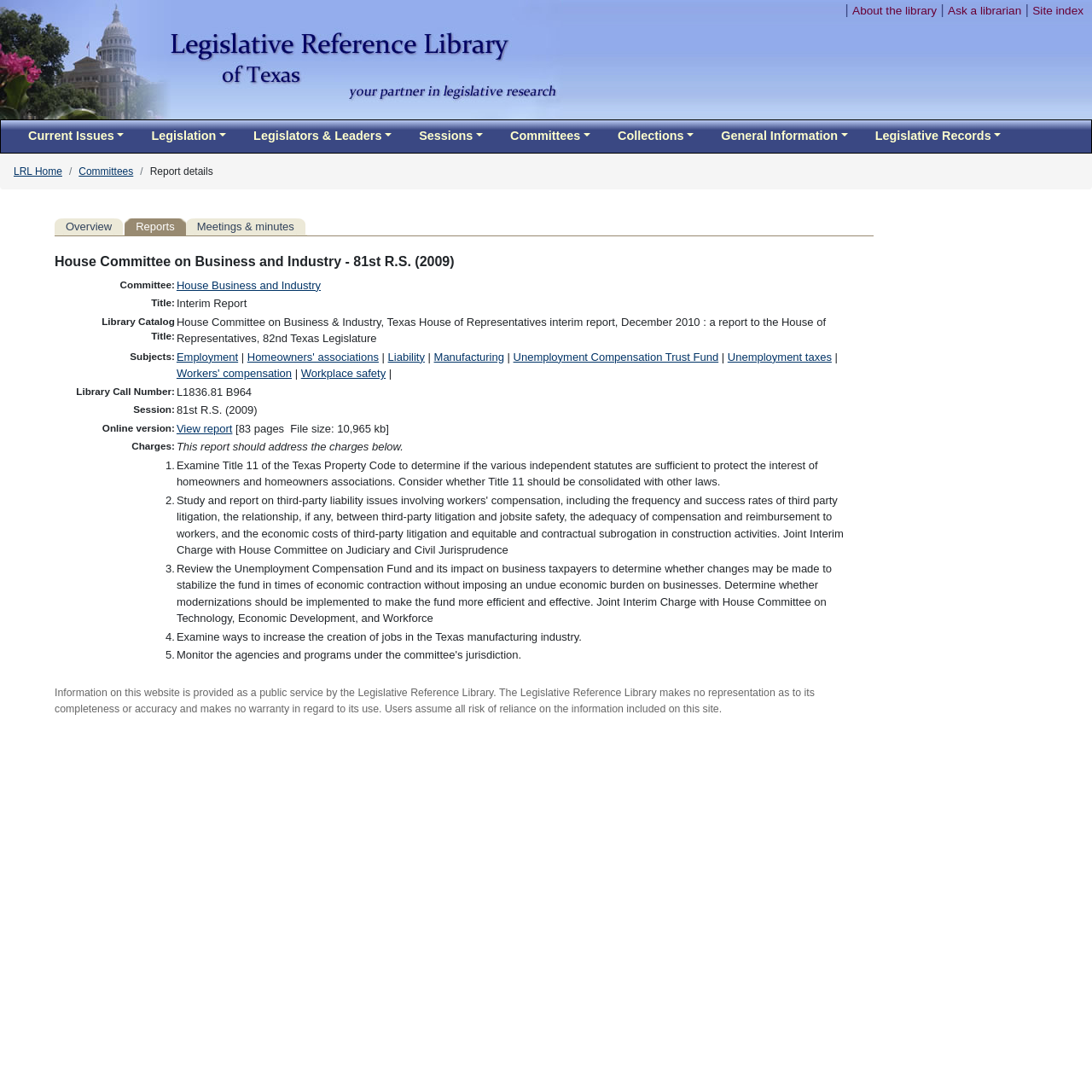Specify the bounding box coordinates of the element's region that should be clicked to achieve the following instruction: "Go to the 'Committees' page". The bounding box coordinates consist of four float numbers between 0 and 1, in the format [left, top, right, bottom].

[0.072, 0.151, 0.122, 0.162]